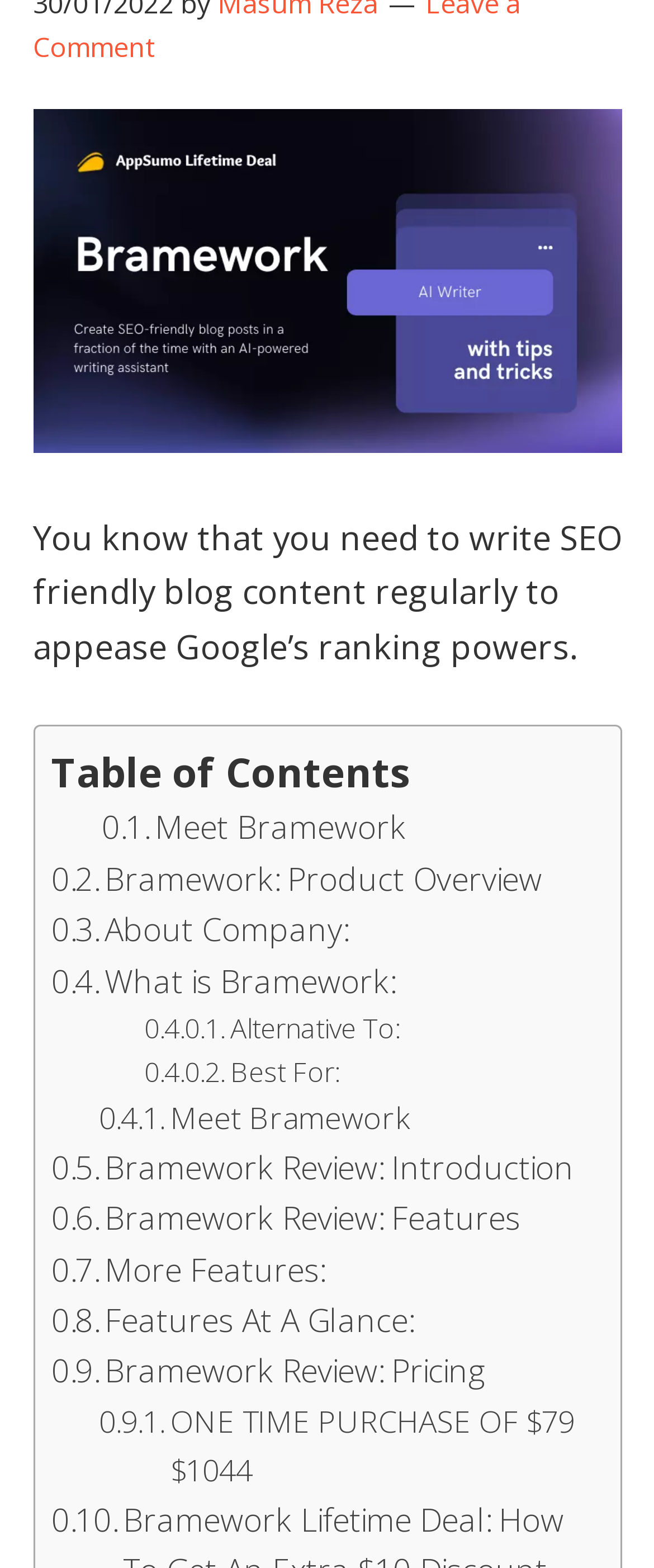Locate the bounding box of the user interface element based on this description: "What is Bramework:".

[0.078, 0.609, 0.603, 0.642]